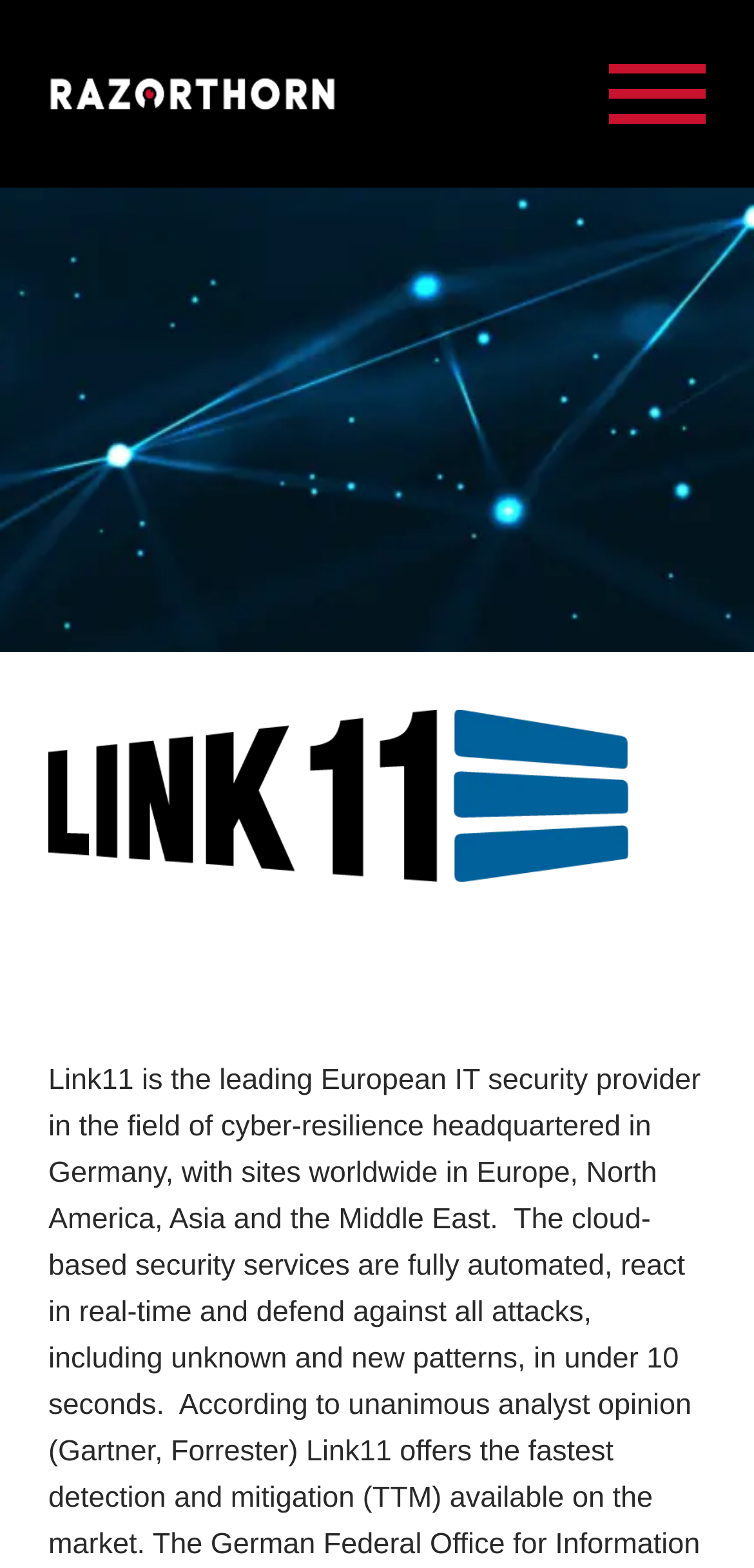Determine the bounding box coordinates for the HTML element described here: "alt="Razorthorn"".

[0.064, 0.048, 0.449, 0.072]